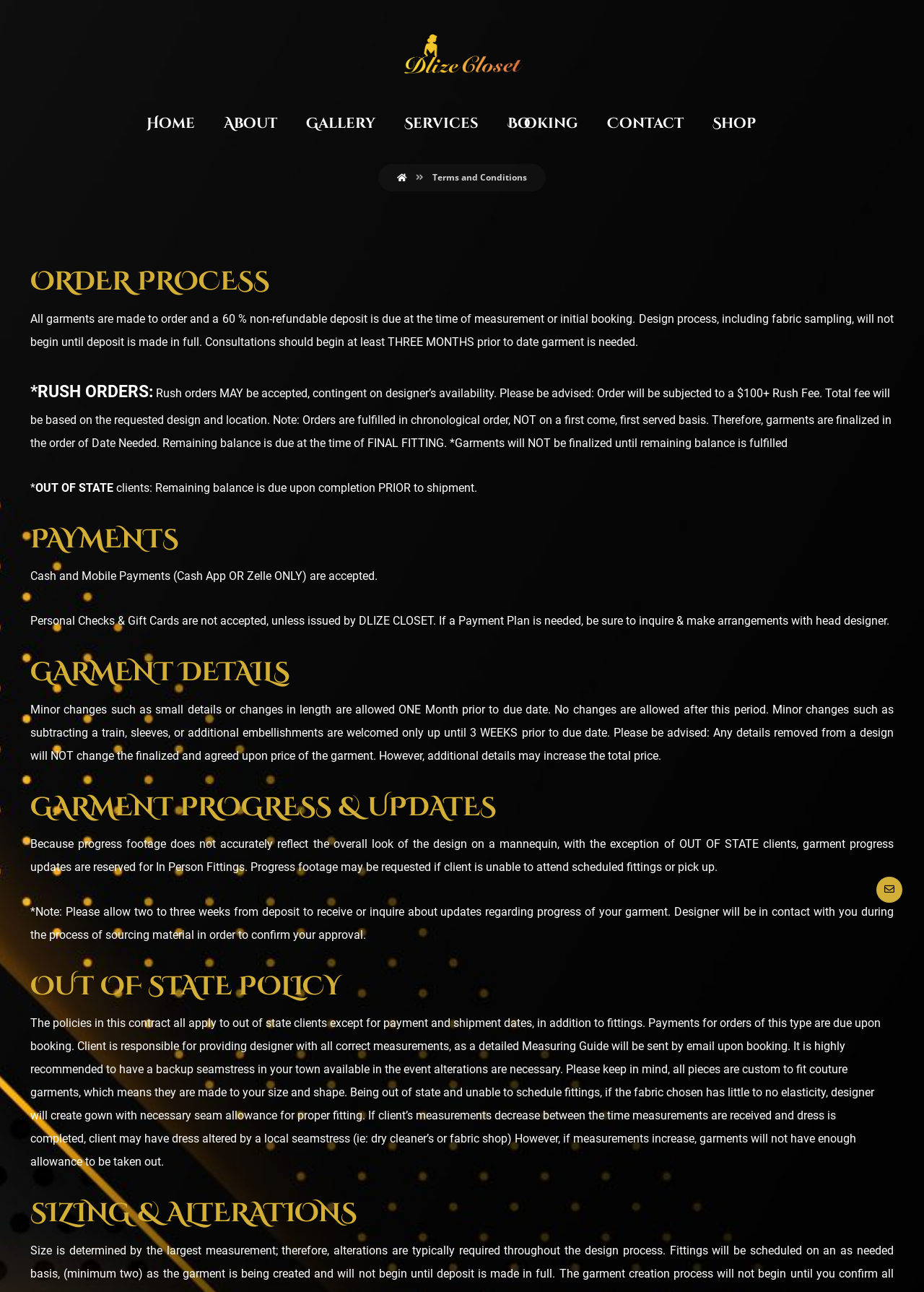Please identify the bounding box coordinates of the clickable element to fulfill the following instruction: "Click on the 'Gallery' link". The coordinates should be four float numbers between 0 and 1, i.e., [left, top, right, bottom].

[0.331, 0.081, 0.406, 0.11]